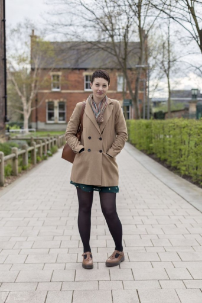Provide a thorough description of the image presented.

The image features a young woman standing confidently on a picturesque walkway lined with trees and greenery. She is wearing a stylish tan coat over a patterned green dress, paired with black tights and brown shoes, exuding a fashionable yet casual vibe. Her scarf adds a touch of color and texture to her outfit, while her short hair frames her face nicely. The background showcases a charming residential setting with brick houses and neatly trimmed bushes, creating a serene atmosphere. This portrait reflects a moment of urban life, capturing her poised demeanor amidst the natural beauty of the surroundings.